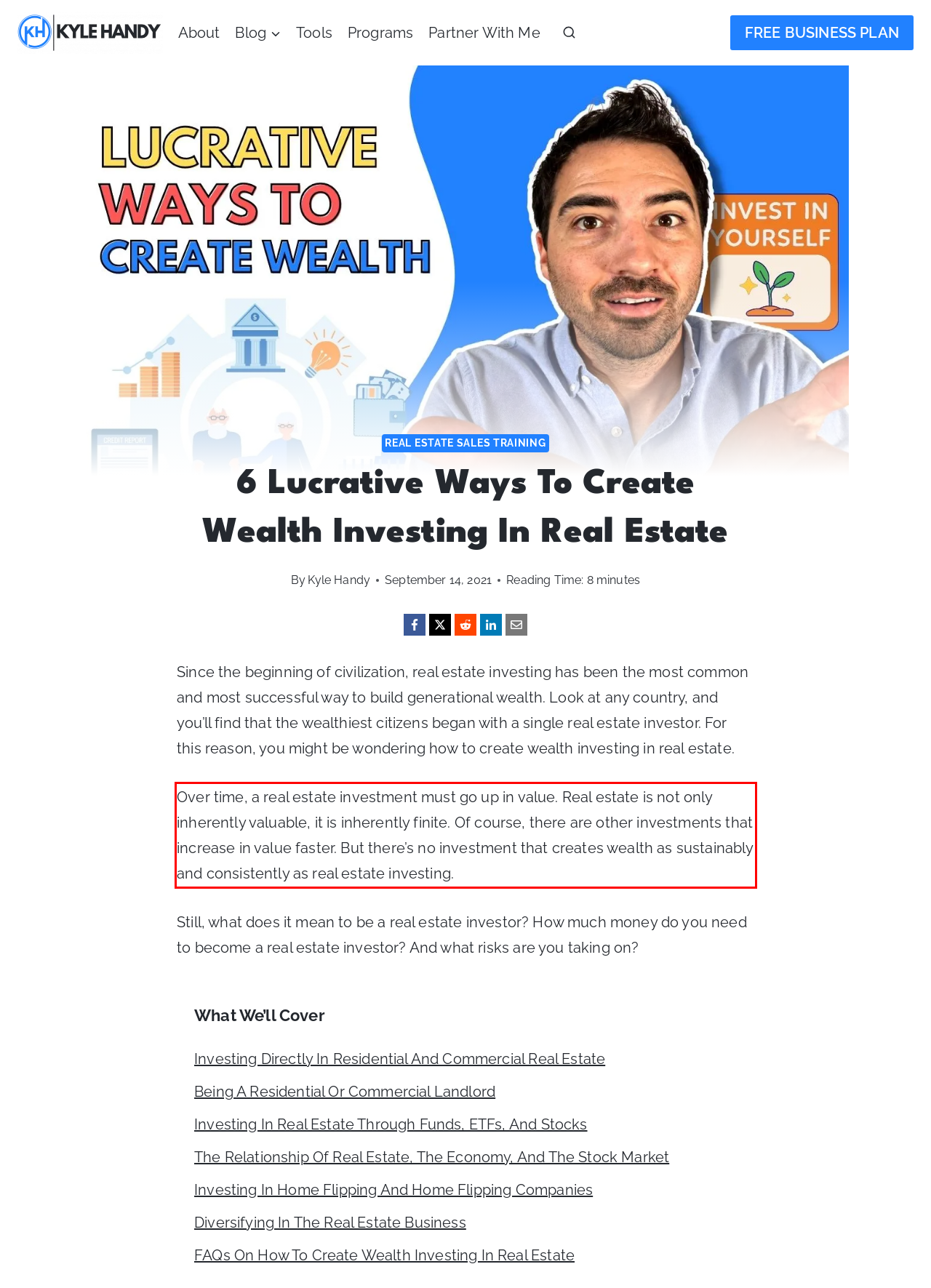You are provided with a screenshot of a webpage containing a red bounding box. Please extract the text enclosed by this red bounding box.

Over time, a real estate investment must go up in value. Real estate is not only inherently valuable, it is inherently finite. Of course, there are other investments that increase in value faster. But there’s no investment that creates wealth as sustainably and consistently as real estate investing.